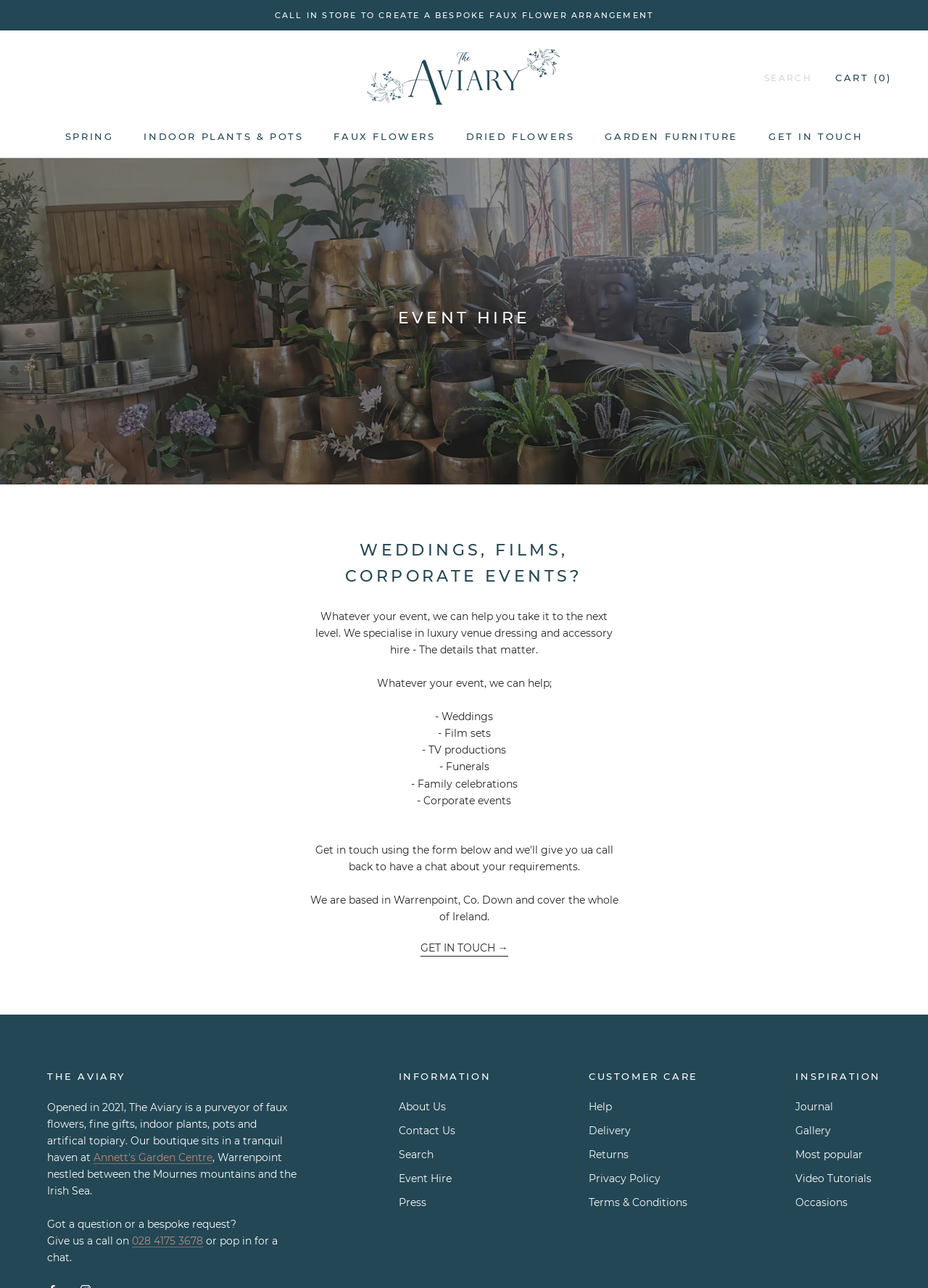What is the name of the garden center where The Aviary is located?
Using the image, give a concise answer in the form of a single word or short phrase.

Annett's Garden Centre